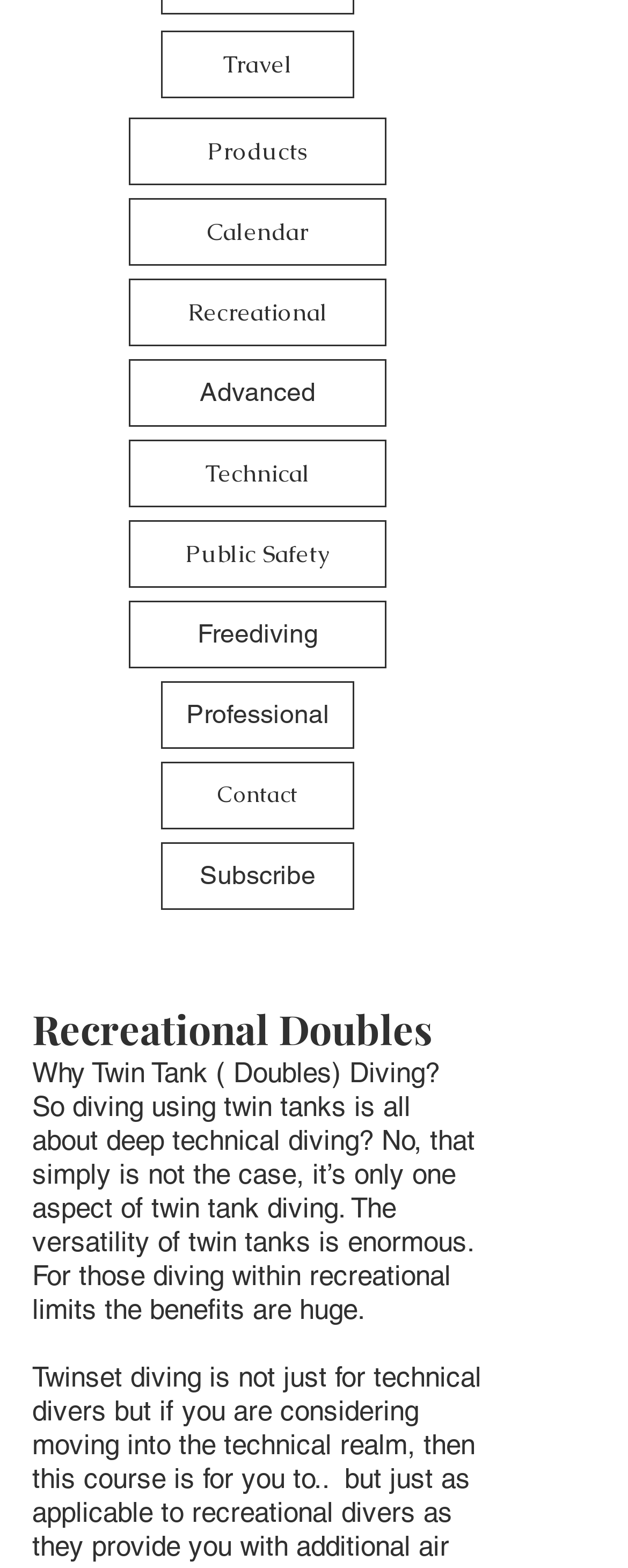Given the following UI element description: "Advanced", find the bounding box coordinates in the webpage screenshot.

[0.205, 0.229, 0.615, 0.272]